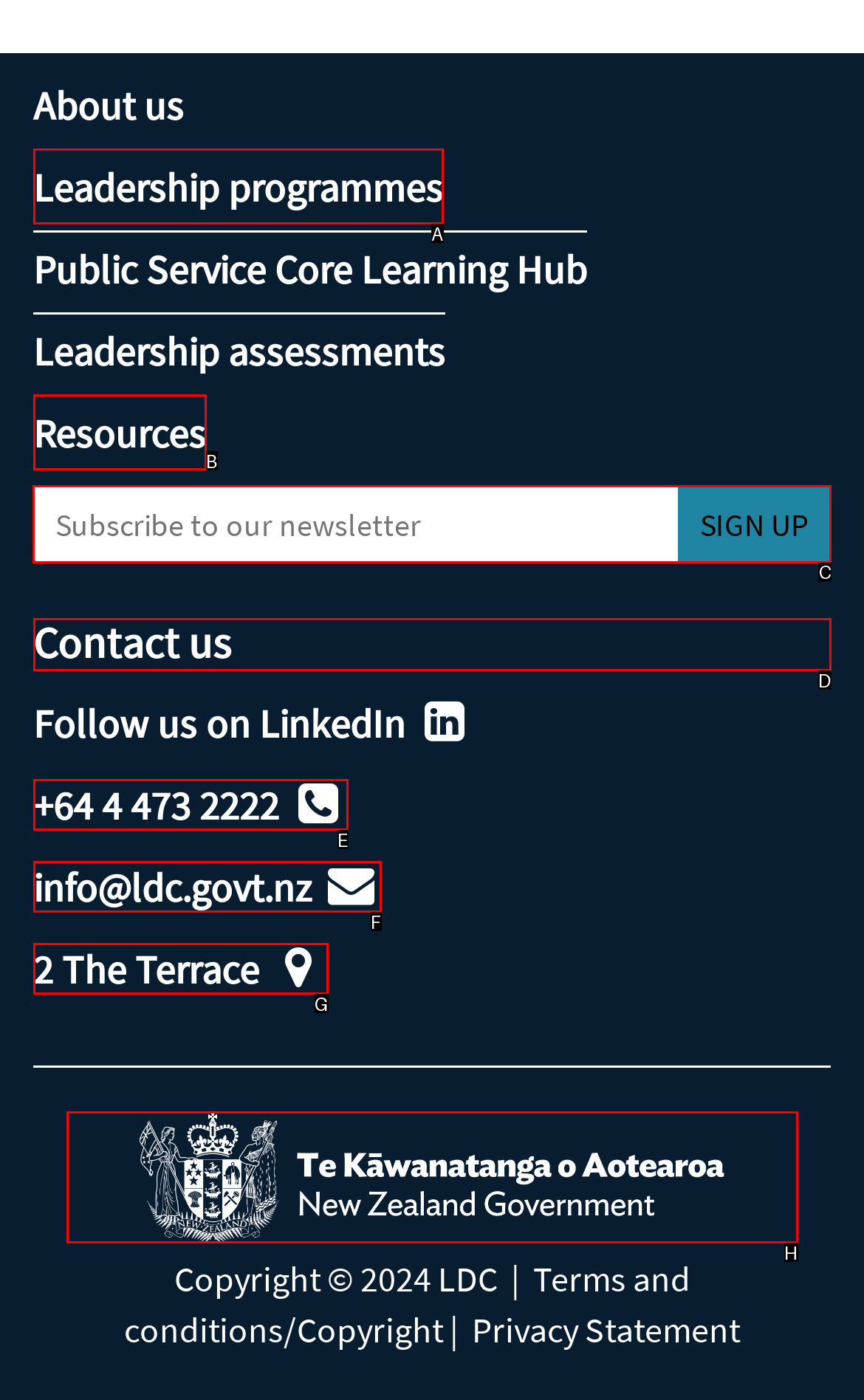Given the task: Subscribe to our newsletter, indicate which boxed UI element should be clicked. Provide your answer using the letter associated with the correct choice.

C